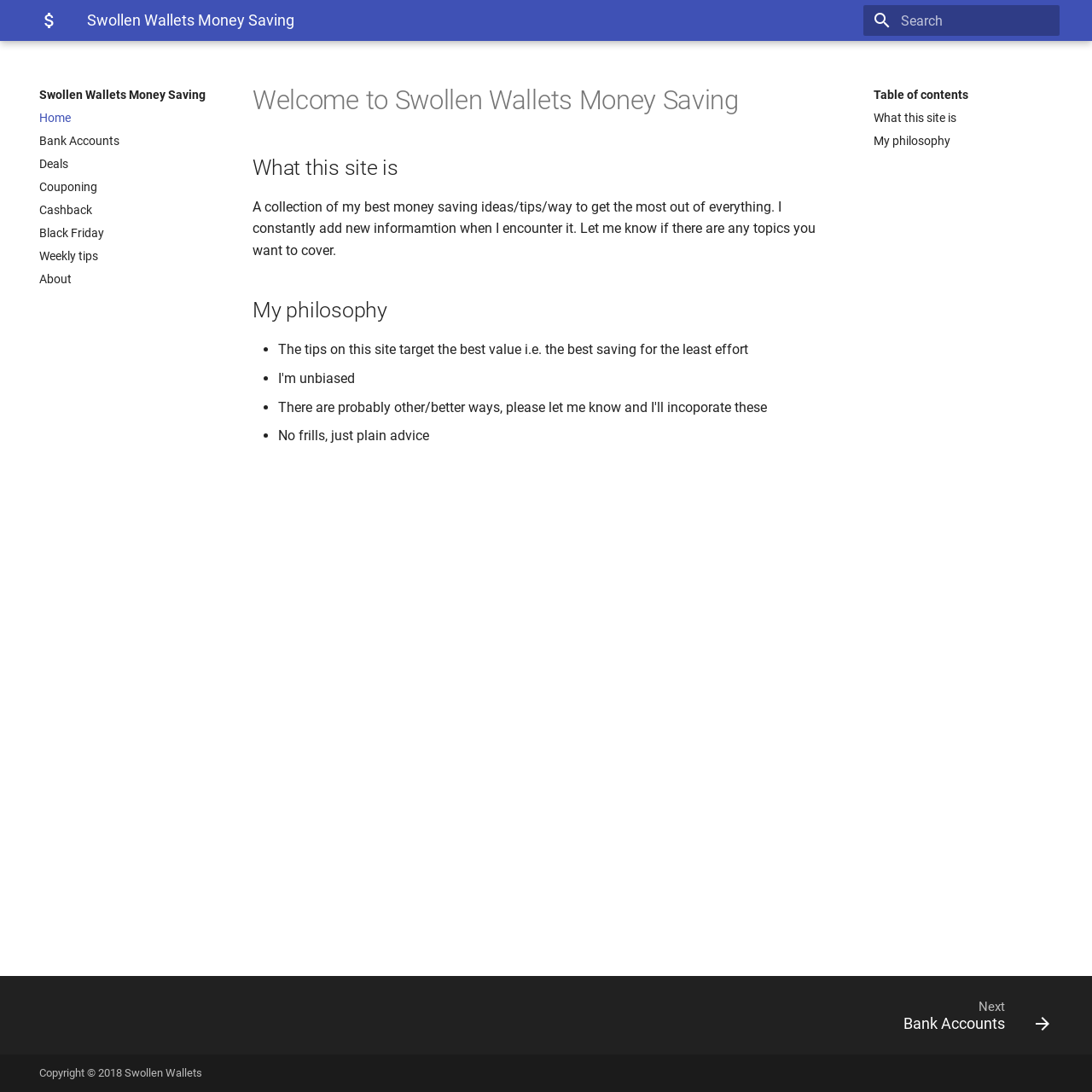What type of content can be found on this website?
Look at the image and provide a short answer using one word or a phrase.

Money saving tips and deals